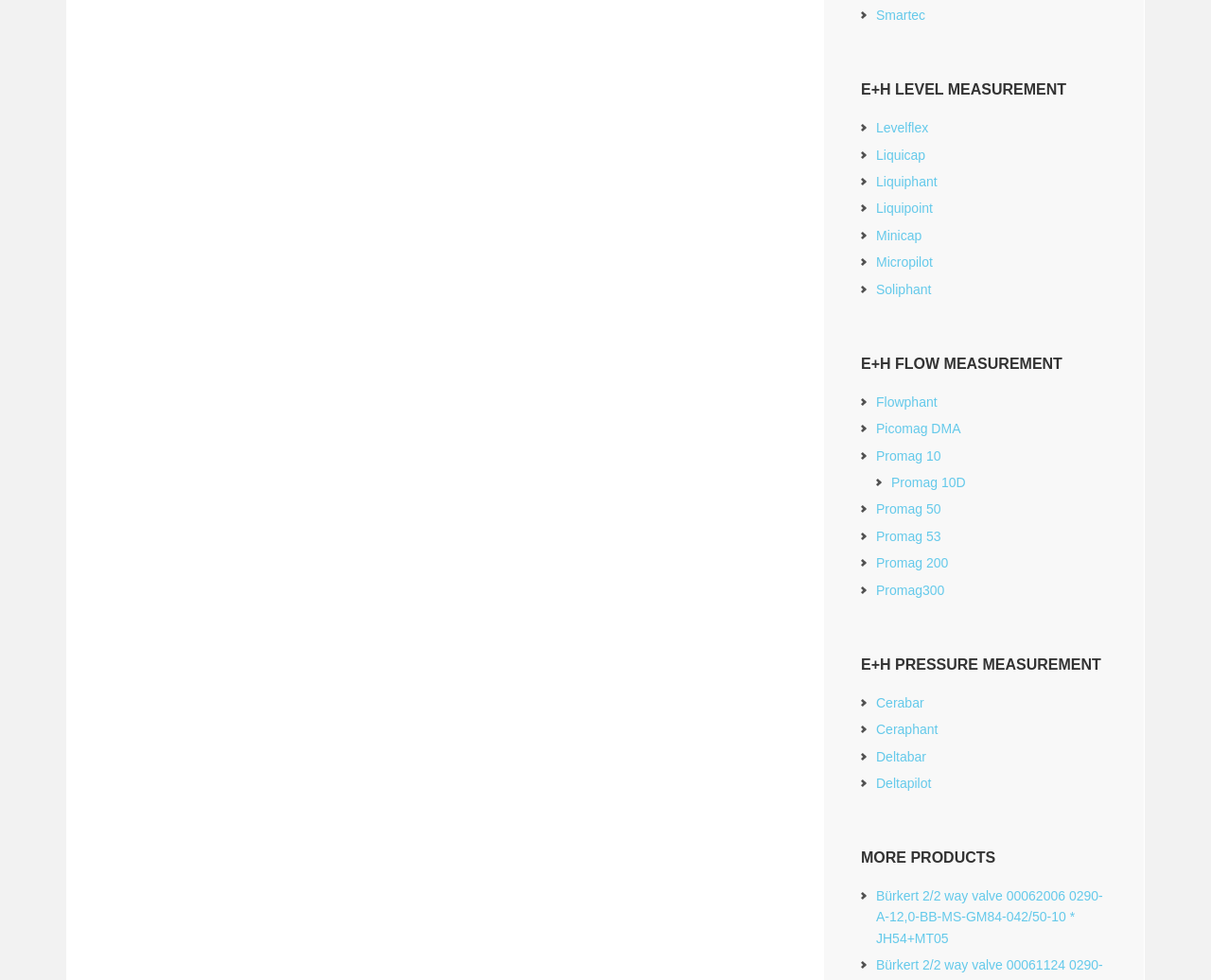Locate the bounding box coordinates of the element I should click to achieve the following instruction: "Read about Optimizing Okra Seed Germination Time".

None